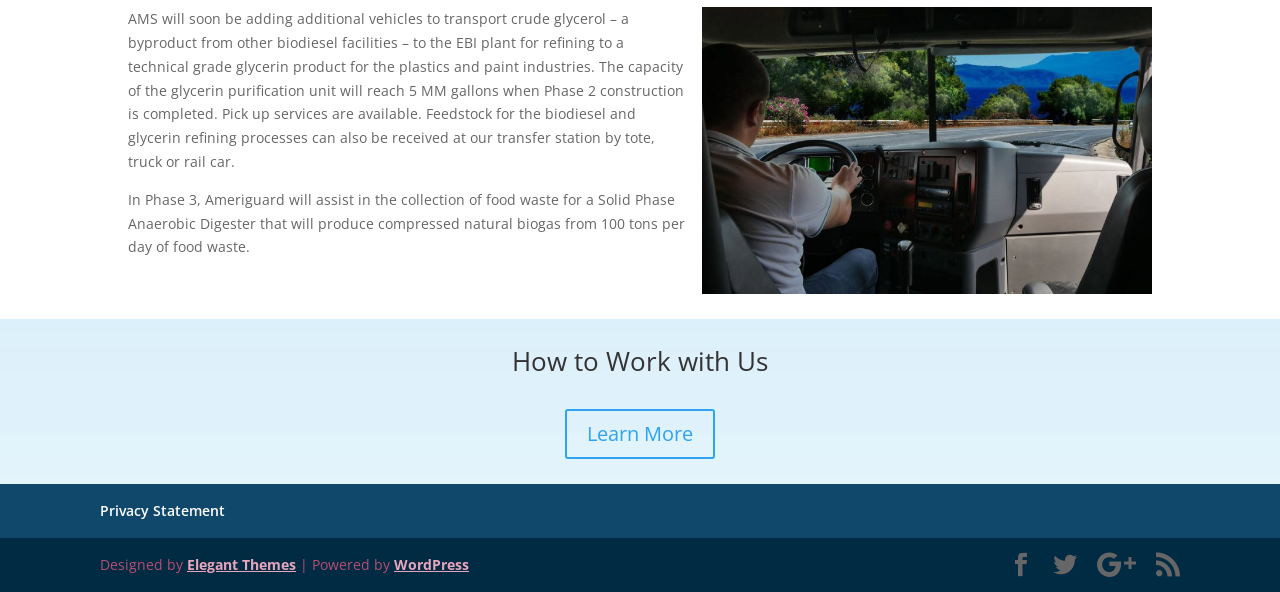What is the capacity of the glycerin purification unit?
Provide a one-word or short-phrase answer based on the image.

5 MM gallons